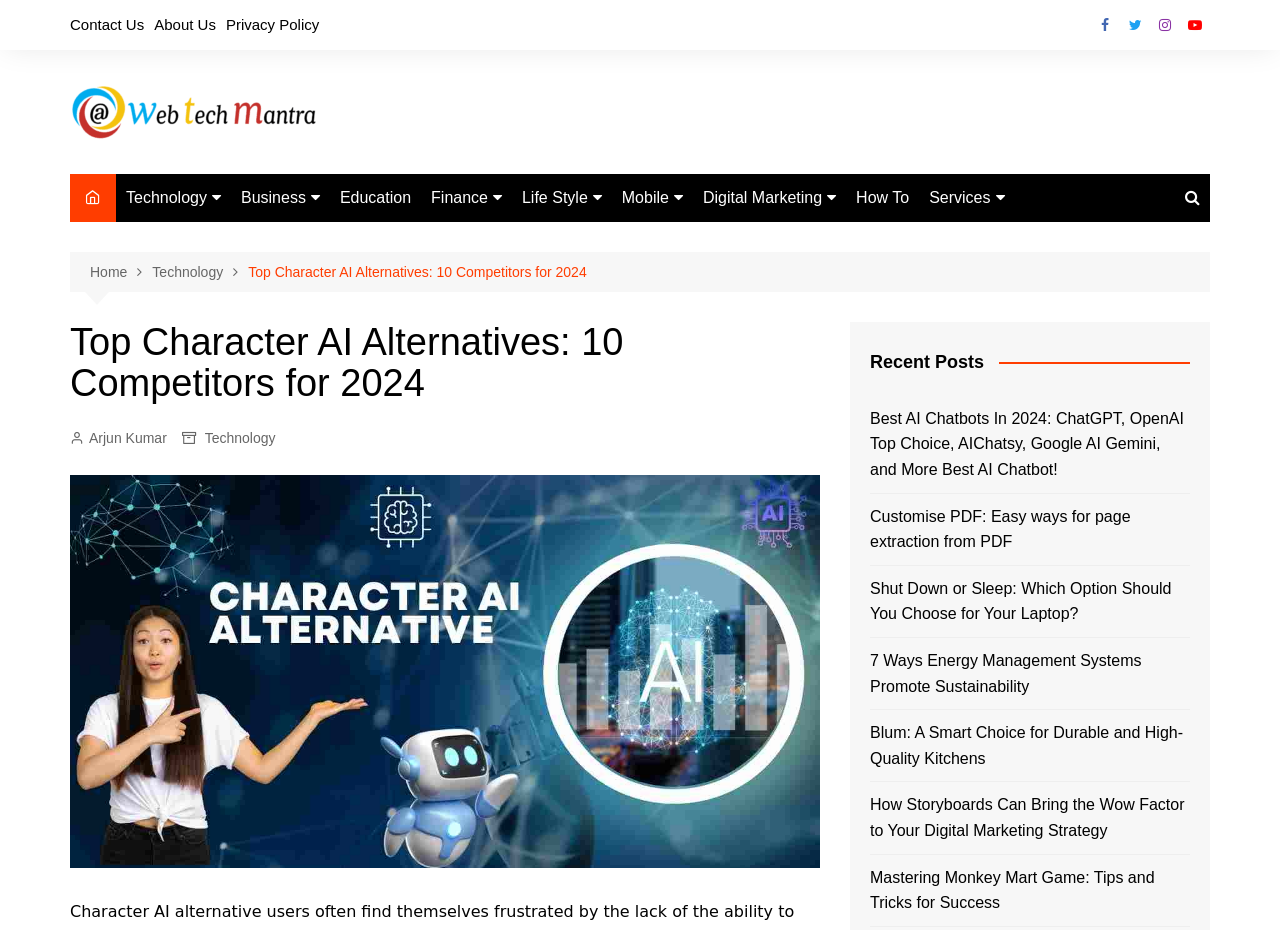Provide your answer in one word or a succinct phrase for the question: 
How many recent posts are listed on the webpage?

7